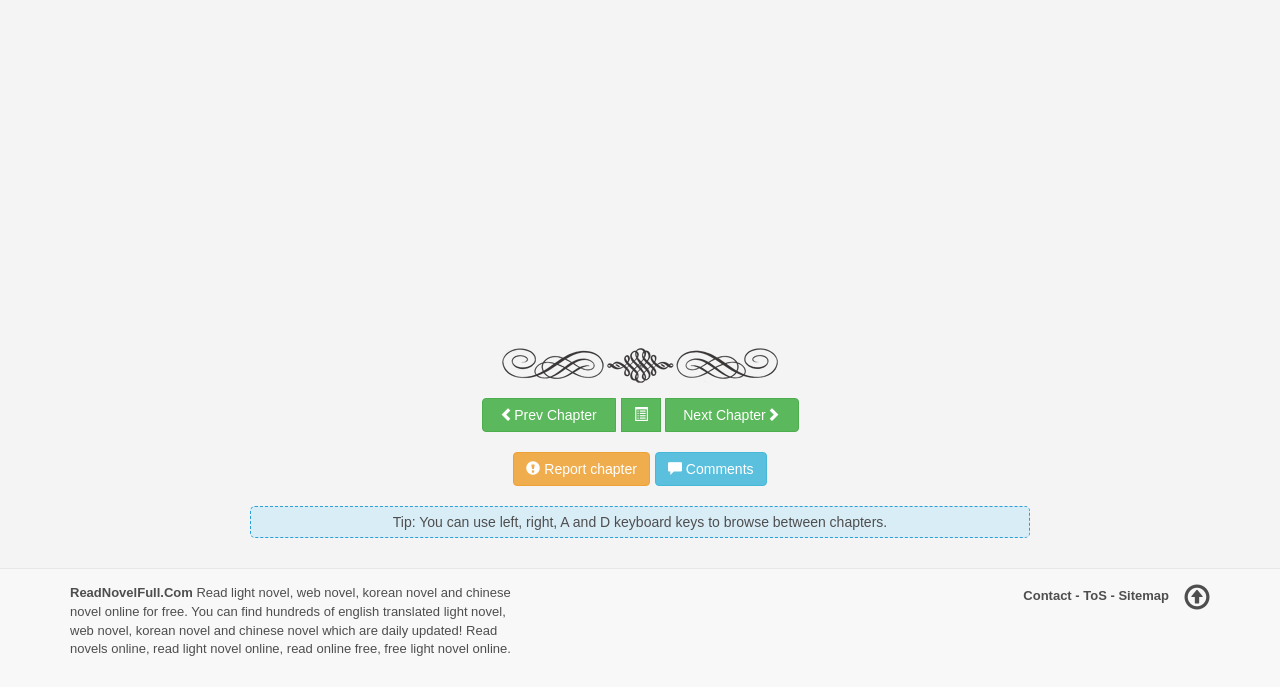Pinpoint the bounding box coordinates of the area that must be clicked to complete this instruction: "View Healthcare Fraud Analytics Market report".

None